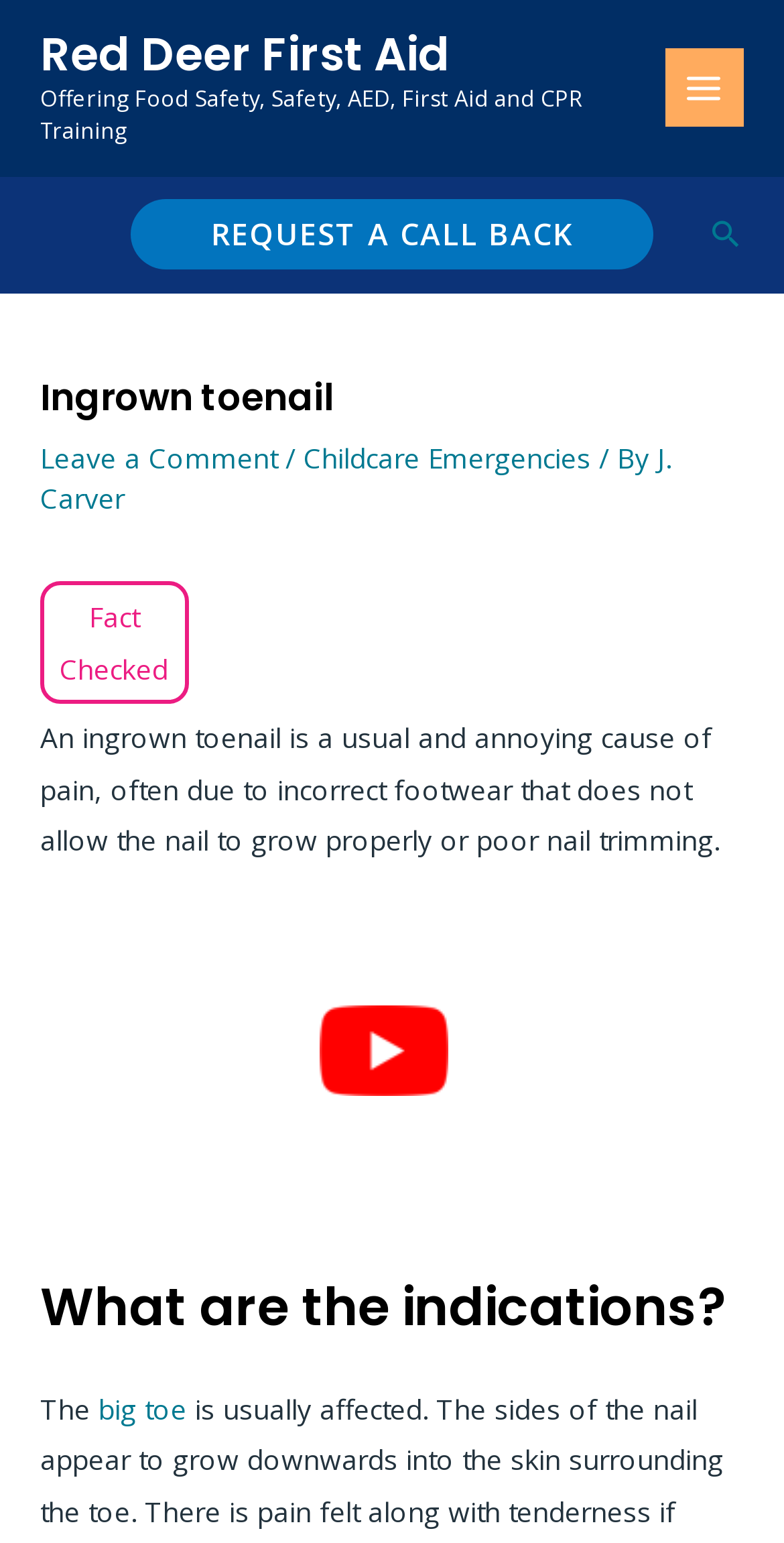Which toe is commonly affected by ingrown toenails?
Using the image as a reference, answer with just one word or a short phrase.

Big toe